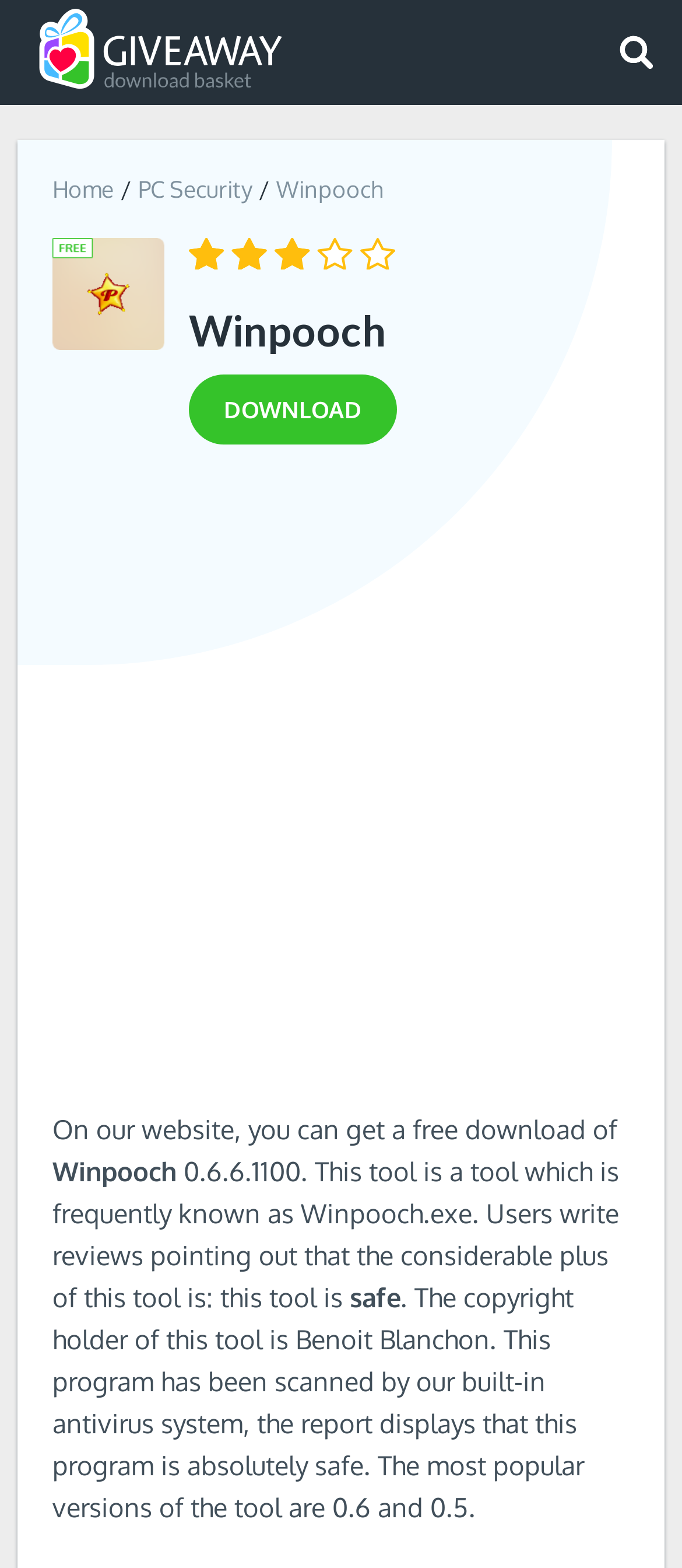What is the category of Winpooch?
Can you give a detailed and elaborate answer to the question?

I found the answer by looking at the link element with the text 'PC Security' at coordinates [0.203, 0.112, 0.369, 0.129].